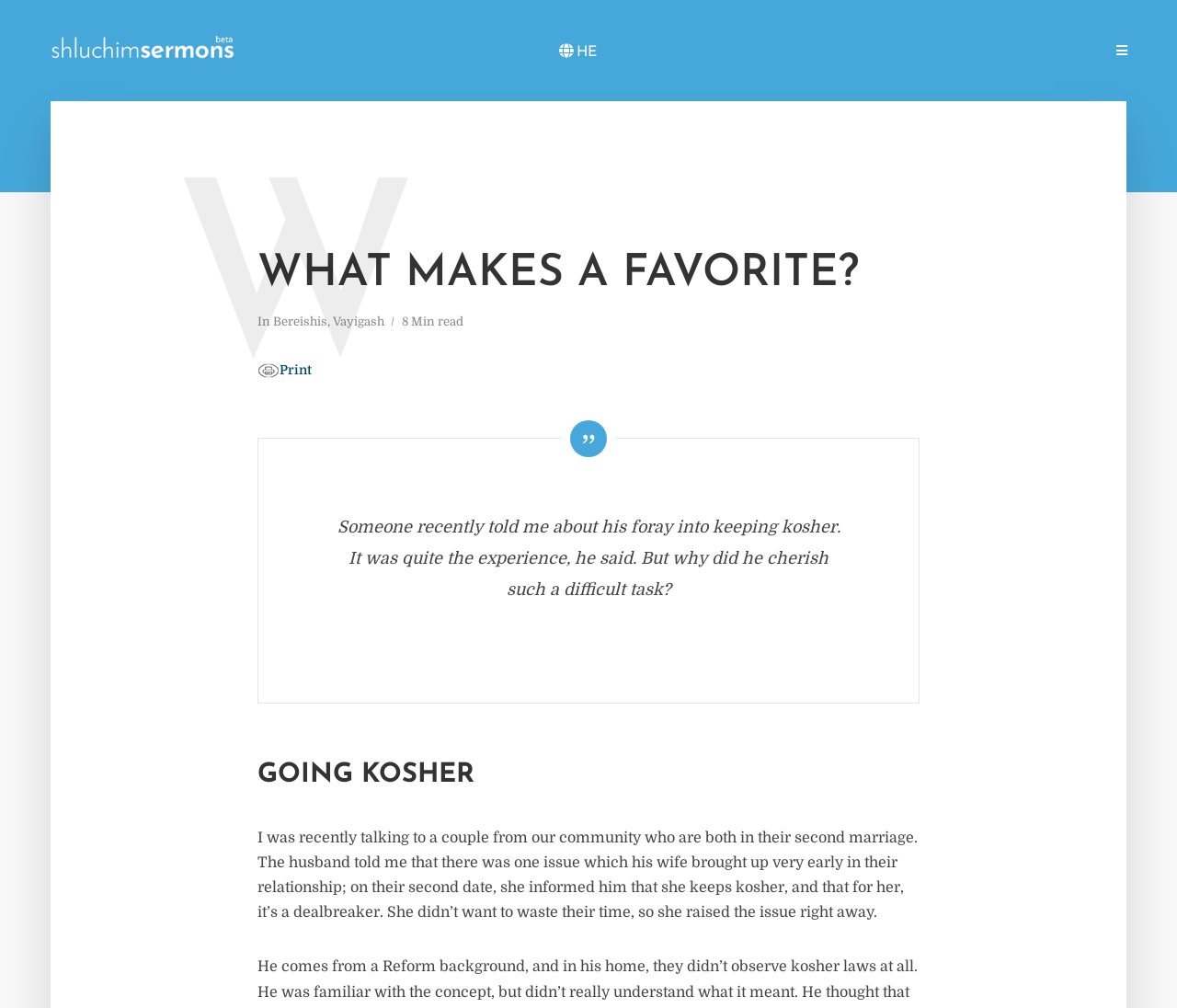Please identify the bounding box coordinates of the element on the webpage that should be clicked to follow this instruction: "Read the article 'Bereishis'". The bounding box coordinates should be given as four float numbers between 0 and 1, formatted as [left, top, right, bottom].

[0.232, 0.312, 0.278, 0.329]